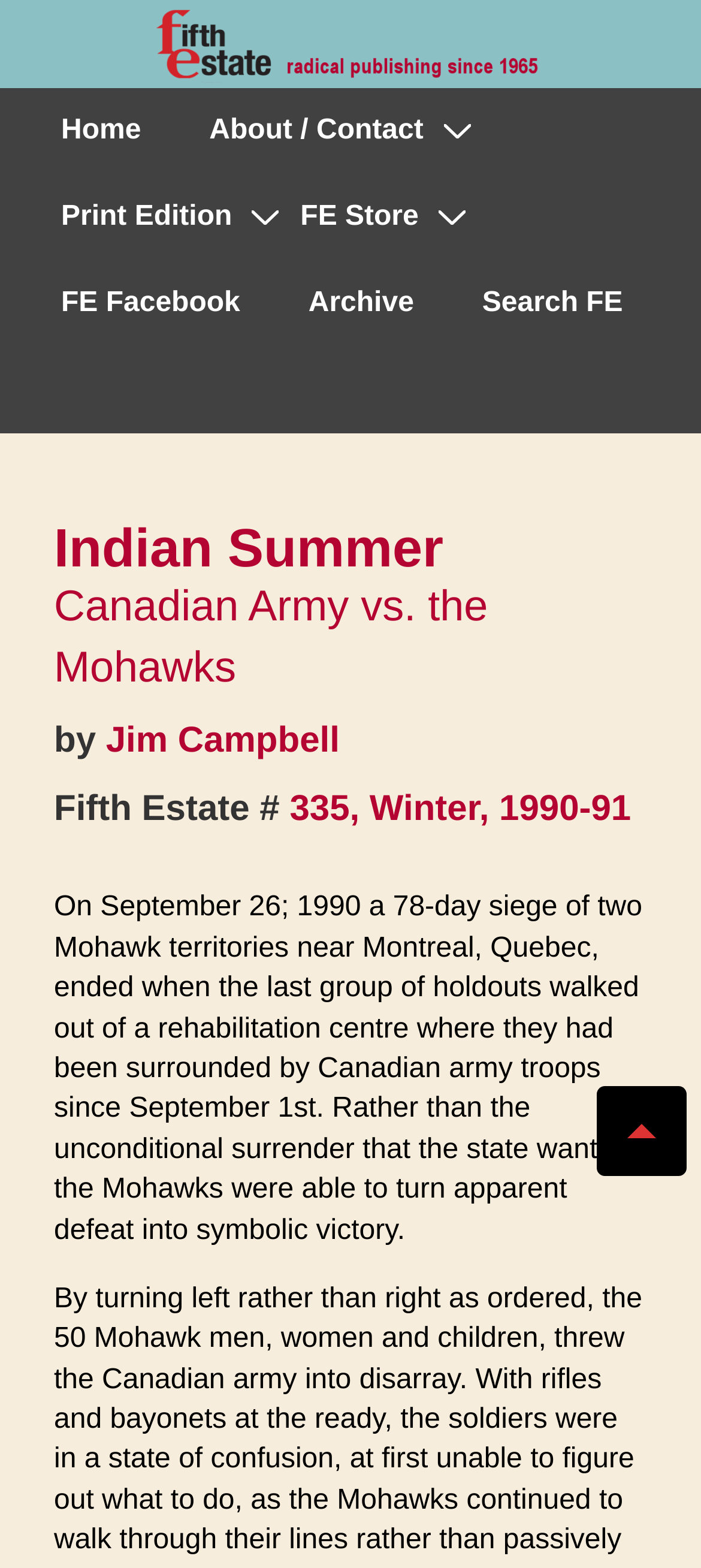Please determine the bounding box coordinates, formatted as (top-left x, top-left y, bottom-right x, bottom-right y), with all values as floating point numbers between 0 and 1. Identify the bounding box of the region described as: Search FE

[0.642, 0.167, 0.935, 0.222]